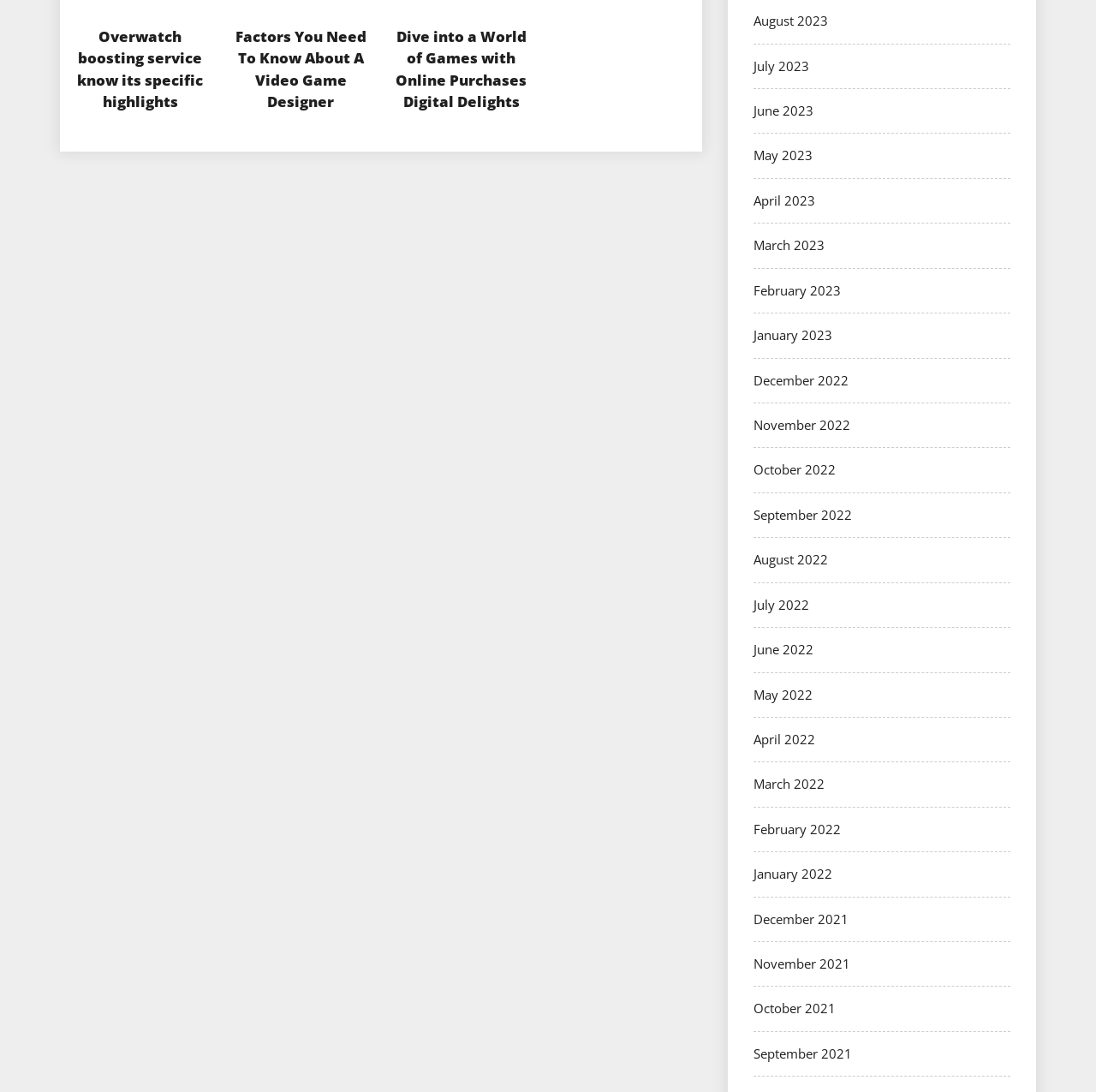Identify the bounding box coordinates of the specific part of the webpage to click to complete this instruction: "Read about factors of a video game designer".

[0.213, 0.023, 0.336, 0.103]